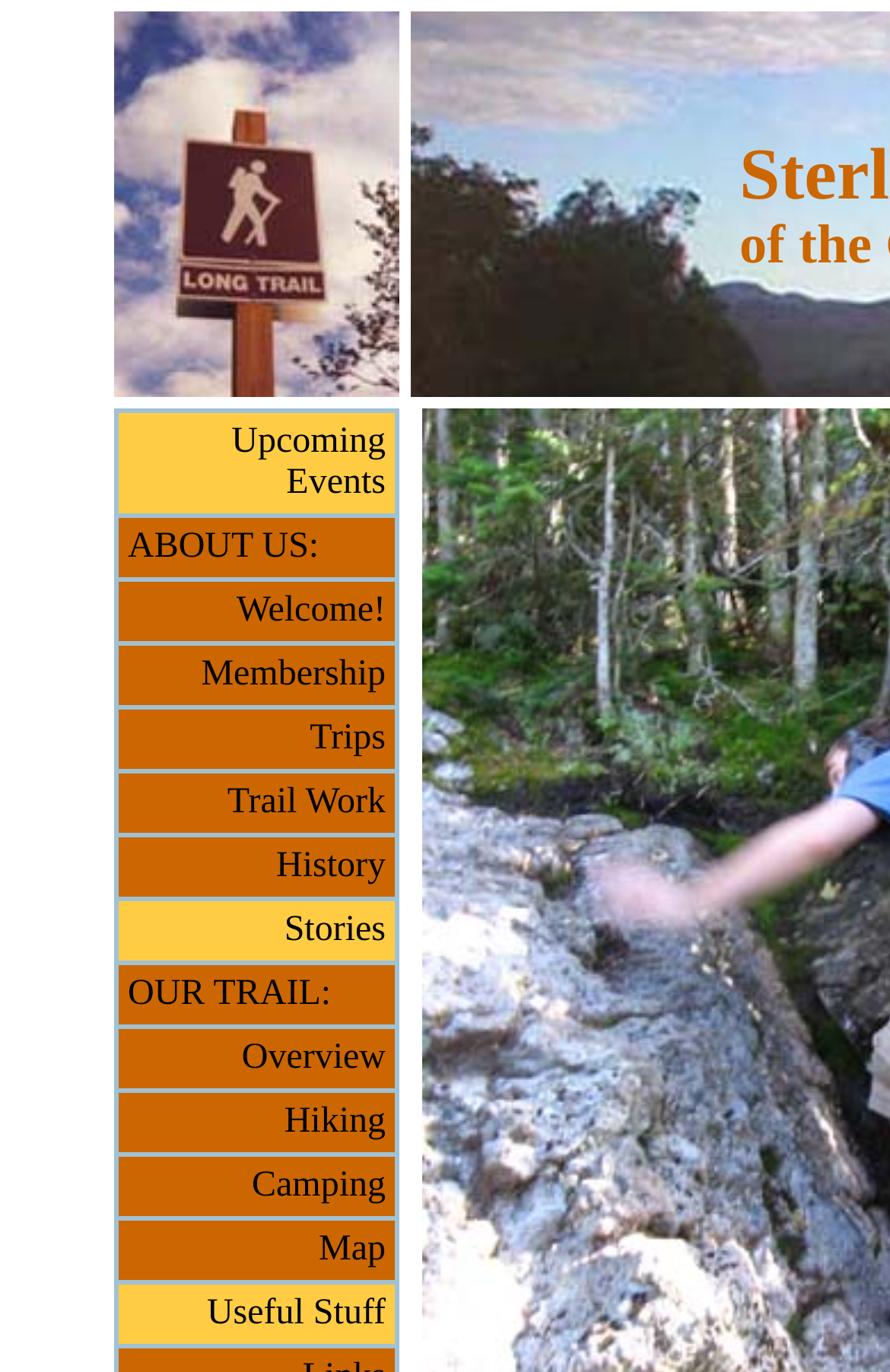Please specify the bounding box coordinates of the clickable section necessary to execute the following command: "Learn about membership".

[0.226, 0.477, 0.433, 0.506]